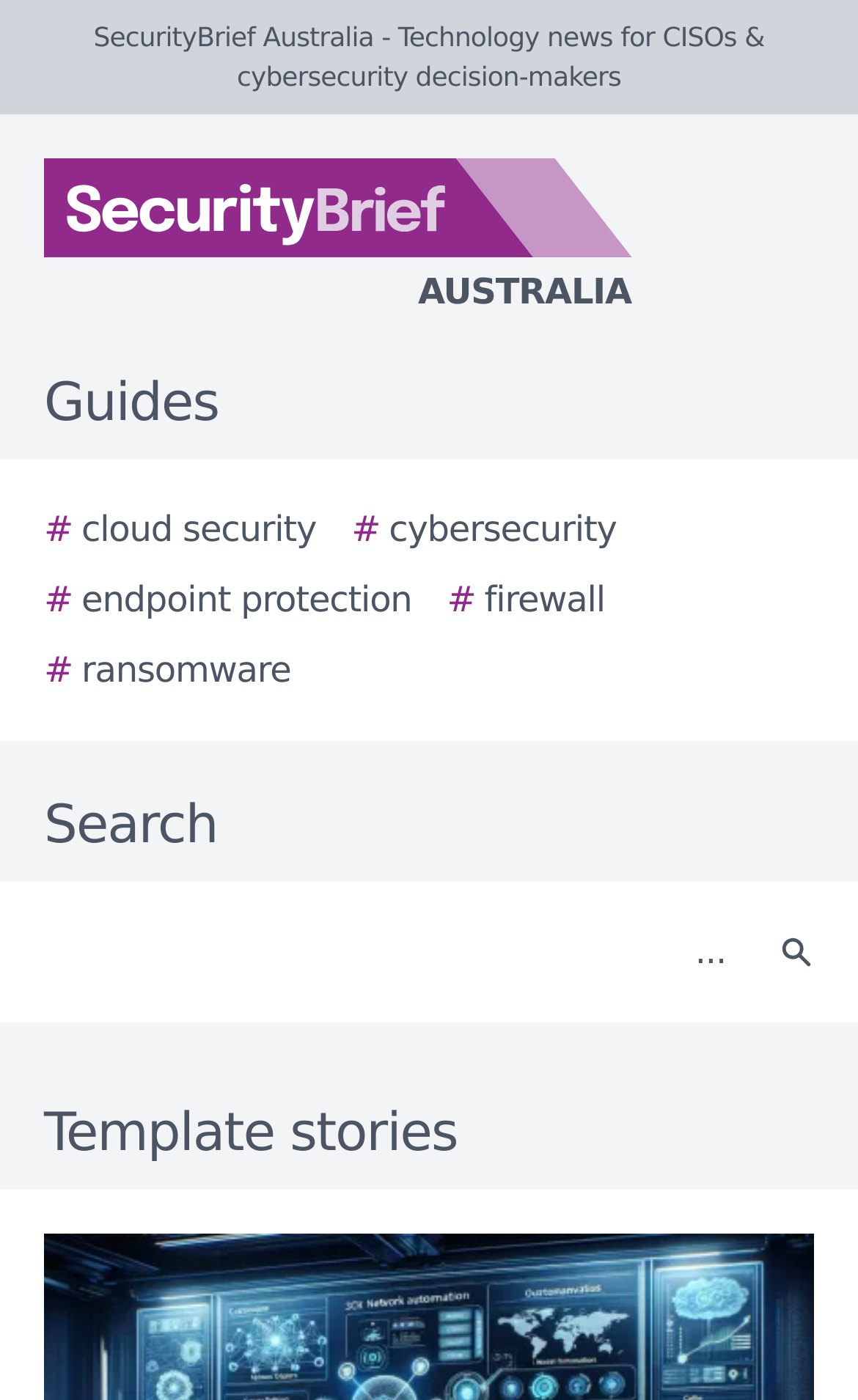Show the bounding box coordinates of the region that should be clicked to follow the instruction: "View Template stories."

[0.0, 0.781, 1.0, 0.837]